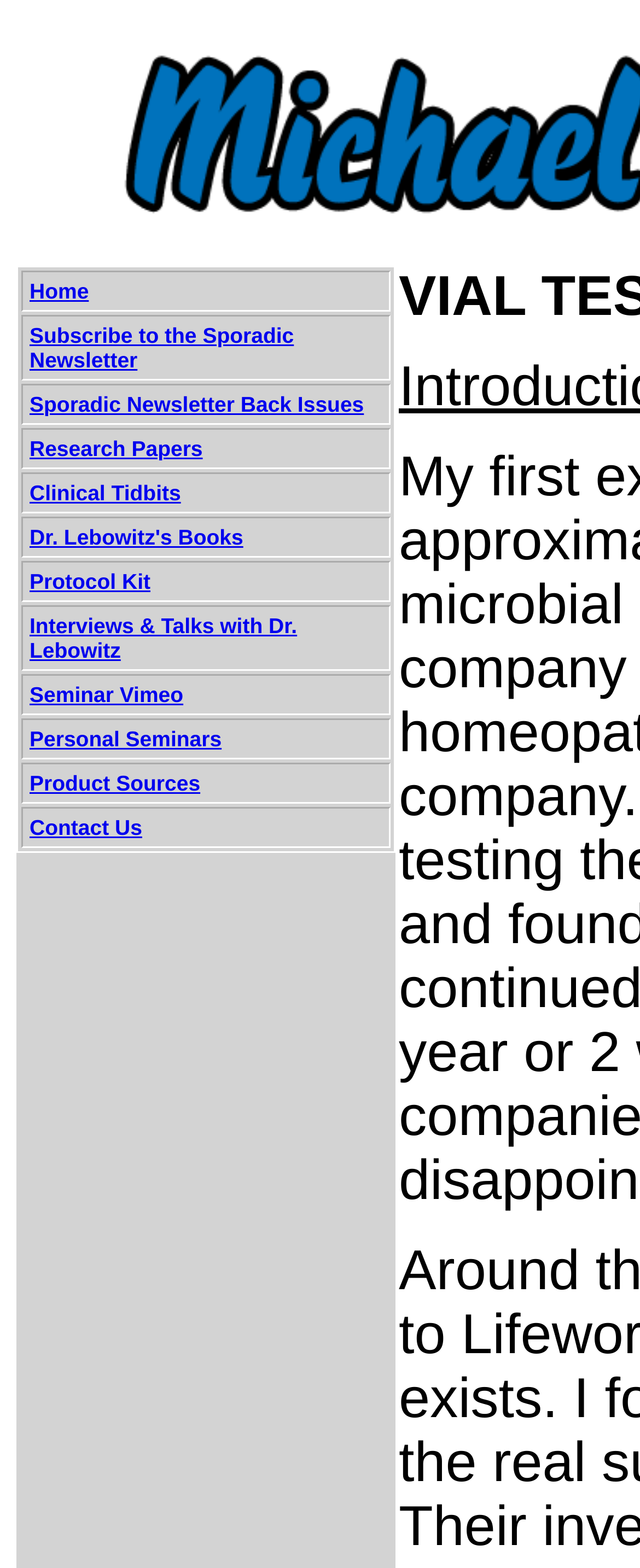Elaborate on the information and visuals displayed on the webpage.

This webpage is about Dr. Lebowitz and his work. At the top, there is a table with 11 rows, each containing a link to a different section or resource. The links are arranged in a vertical column, with "Home" at the top and "Contact Us" at the bottom. The links in between include "Subscribe to the Sporadic Newsletter", "Sporadic Newsletter Back Issues", "Research Papers", "Clinical Tidbits", "Dr. Lebowitz's Books", "Protocol Kit", "Interviews & Talks with Dr. Lebowitz", "Seminar Vimeo", "Personal Seminars", and "Product Sources". Each link is contained within a grid cell, and the entire table takes up about half of the webpage's width and height.